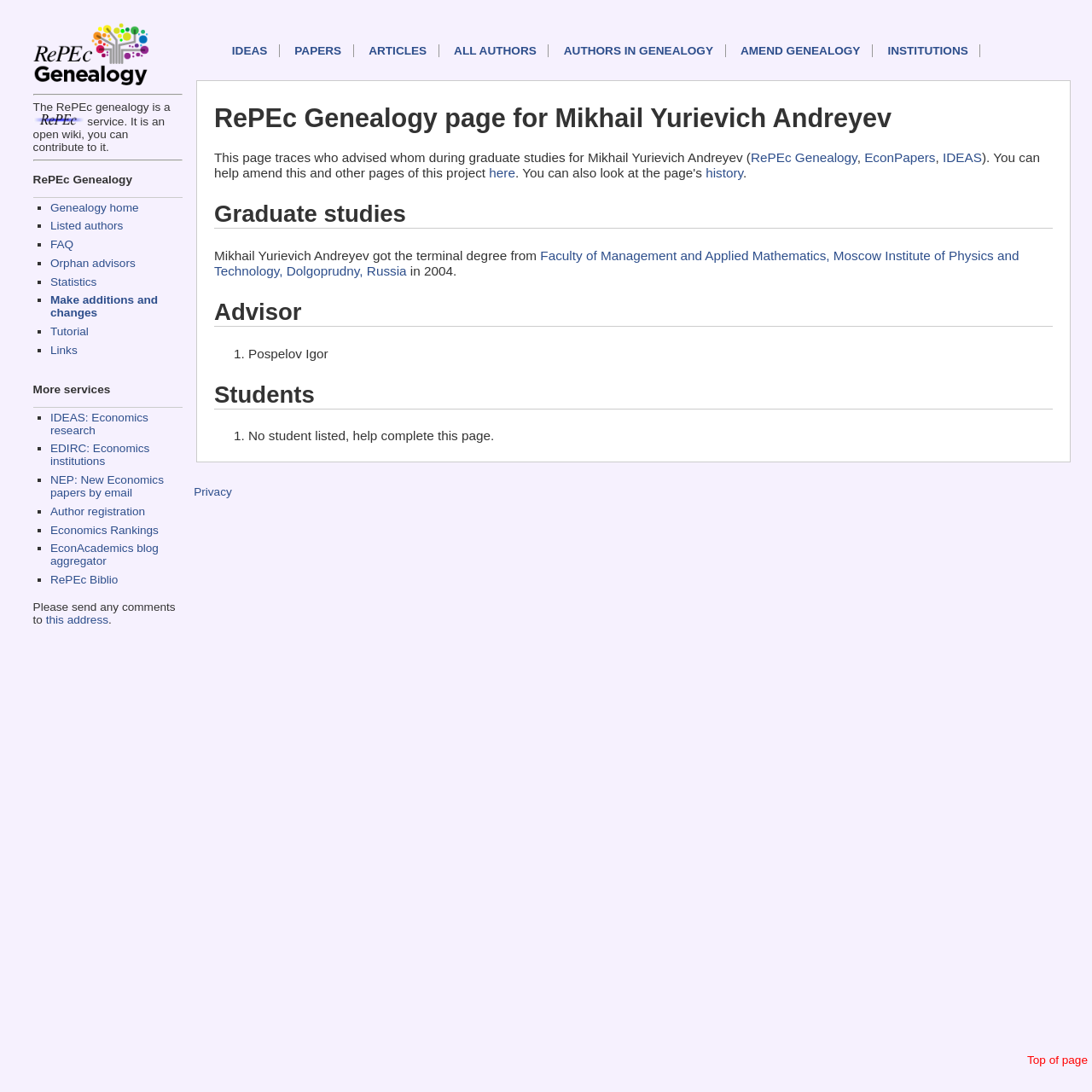Pinpoint the bounding box coordinates of the element you need to click to execute the following instruction: "Read about IDEAS: Economics research". The bounding box should be represented by four float numbers between 0 and 1, in the format [left, top, right, bottom].

[0.046, 0.376, 0.136, 0.4]